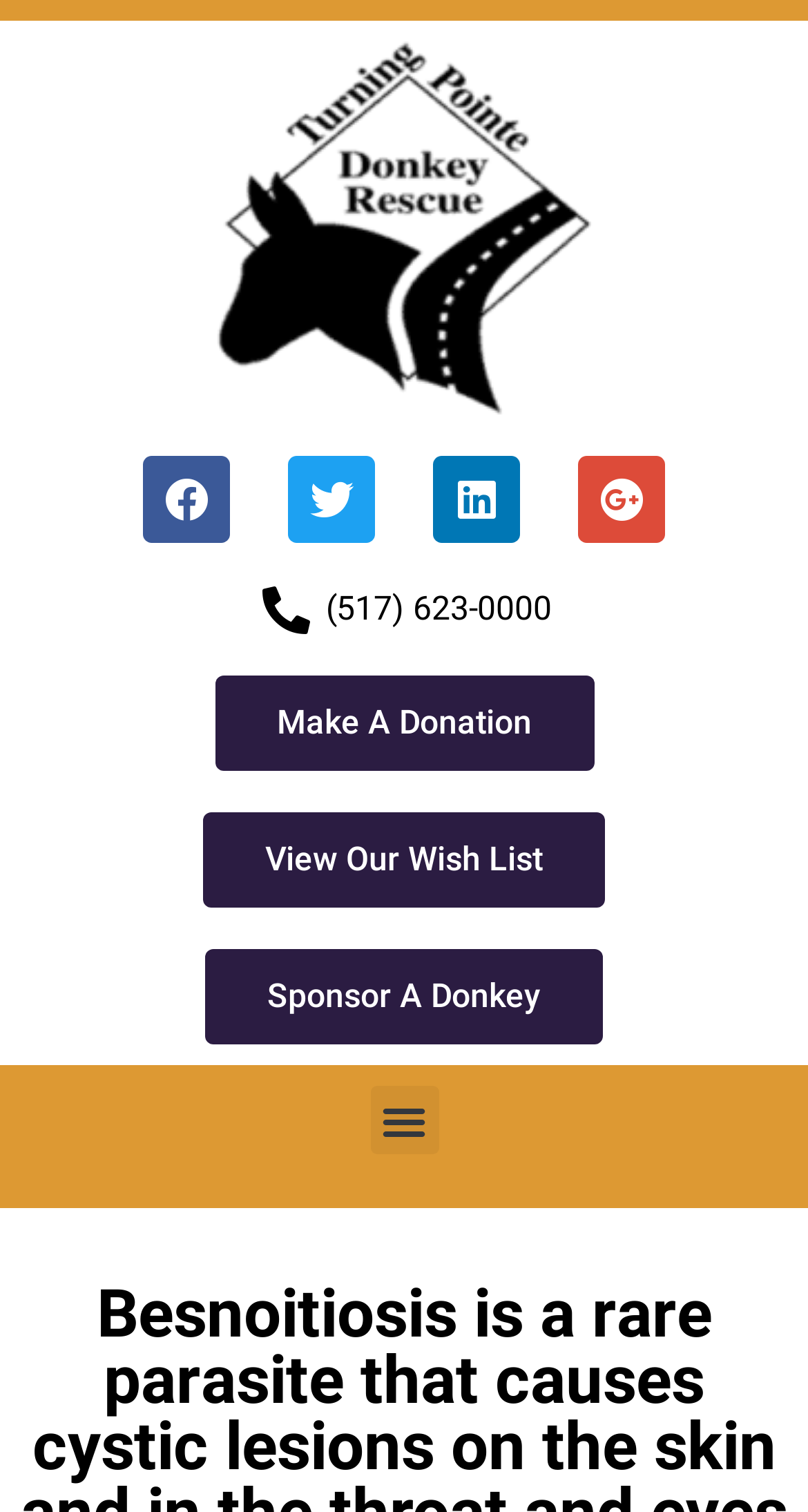Find the coordinates for the bounding box of the element with this description: "(517) 623-0000".

[0.026, 0.386, 0.974, 0.419]